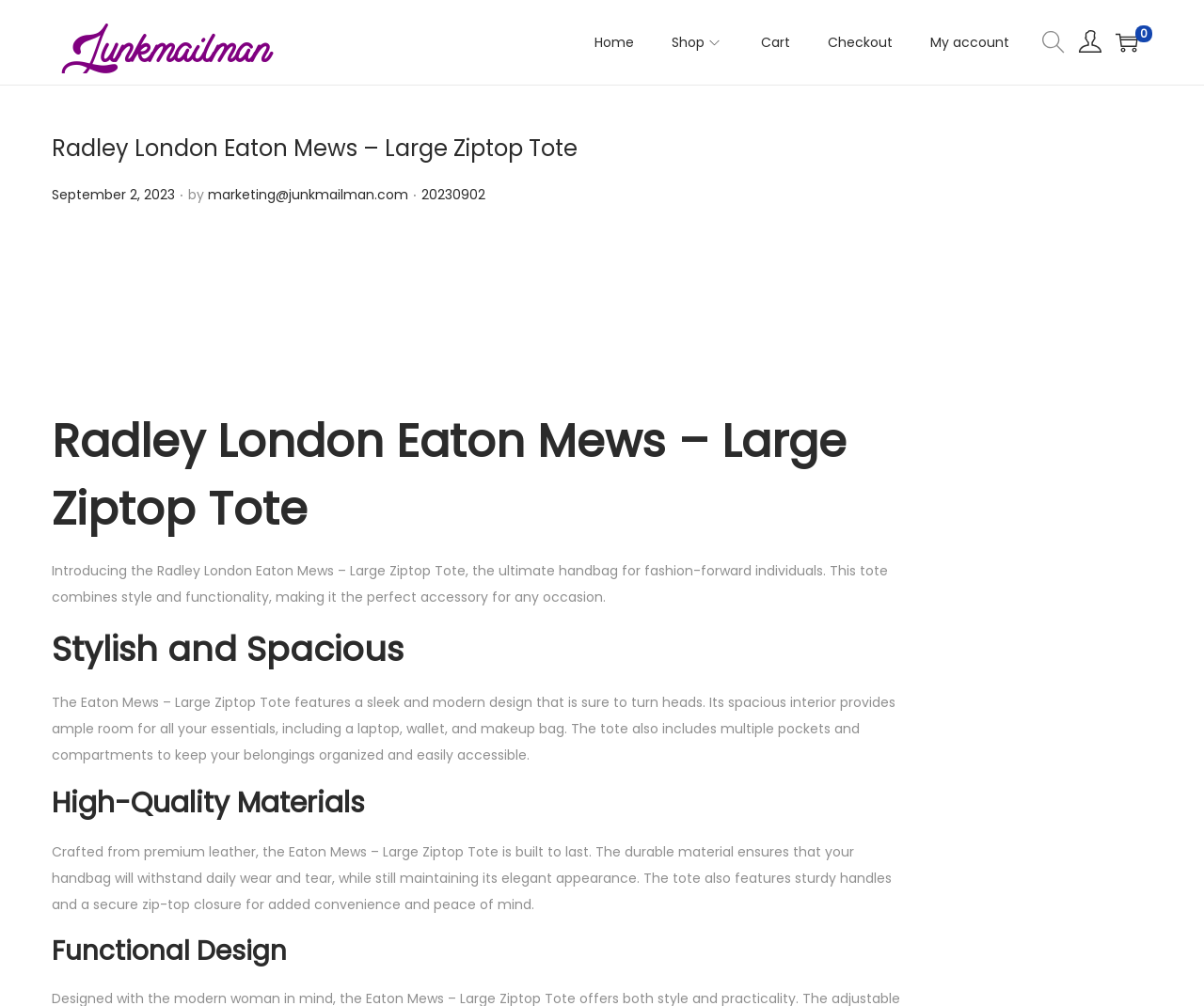Please pinpoint the bounding box coordinates for the region I should click to adhere to this instruction: "Click on the 'Home' link".

[0.494, 0.0, 0.527, 0.084]